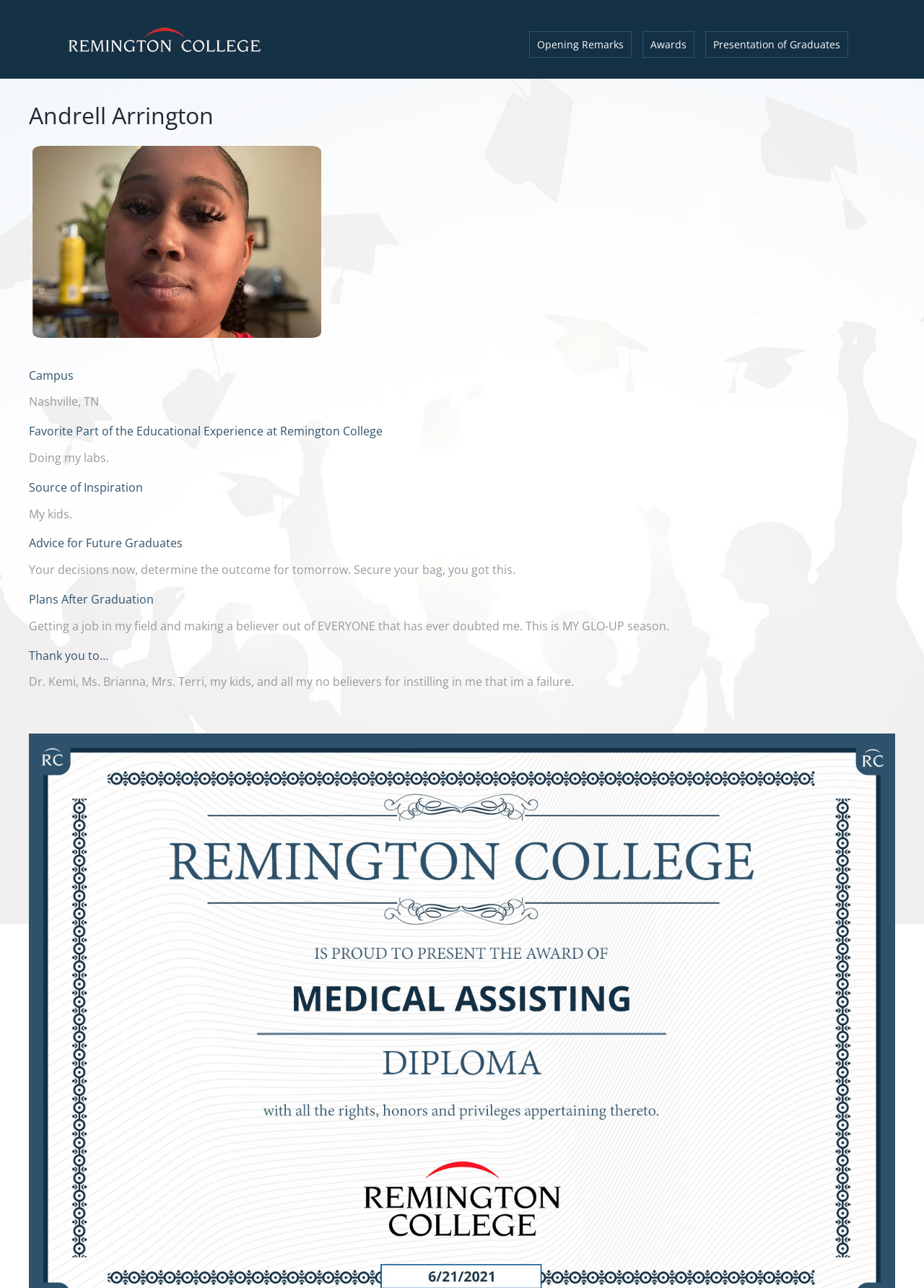What is the location of the Remington College campus?
Refer to the image and provide a thorough answer to the question.

The location of the Remington College campus can be found in the StaticText element with the text 'Nashville, TN' which is located under the heading 'Campus'.